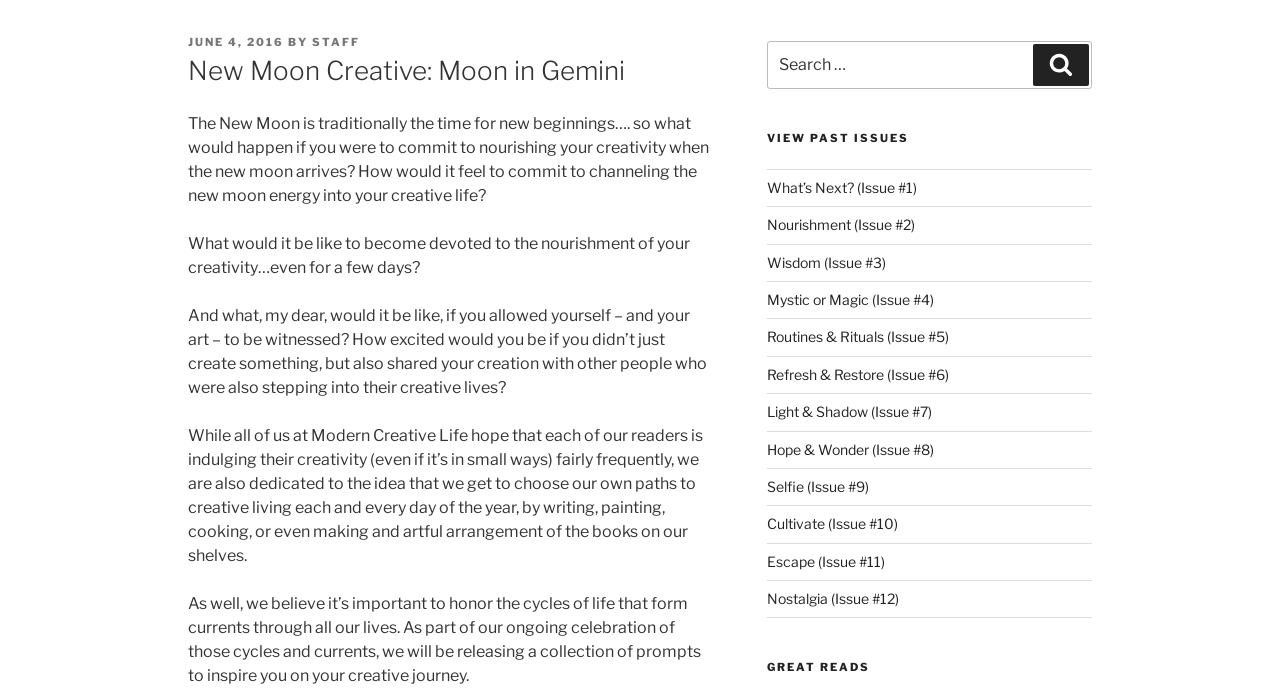Please identify the bounding box coordinates of the area that needs to be clicked to fulfill the following instruction: "Click on the link to Issue #1."

[0.599, 0.257, 0.716, 0.282]